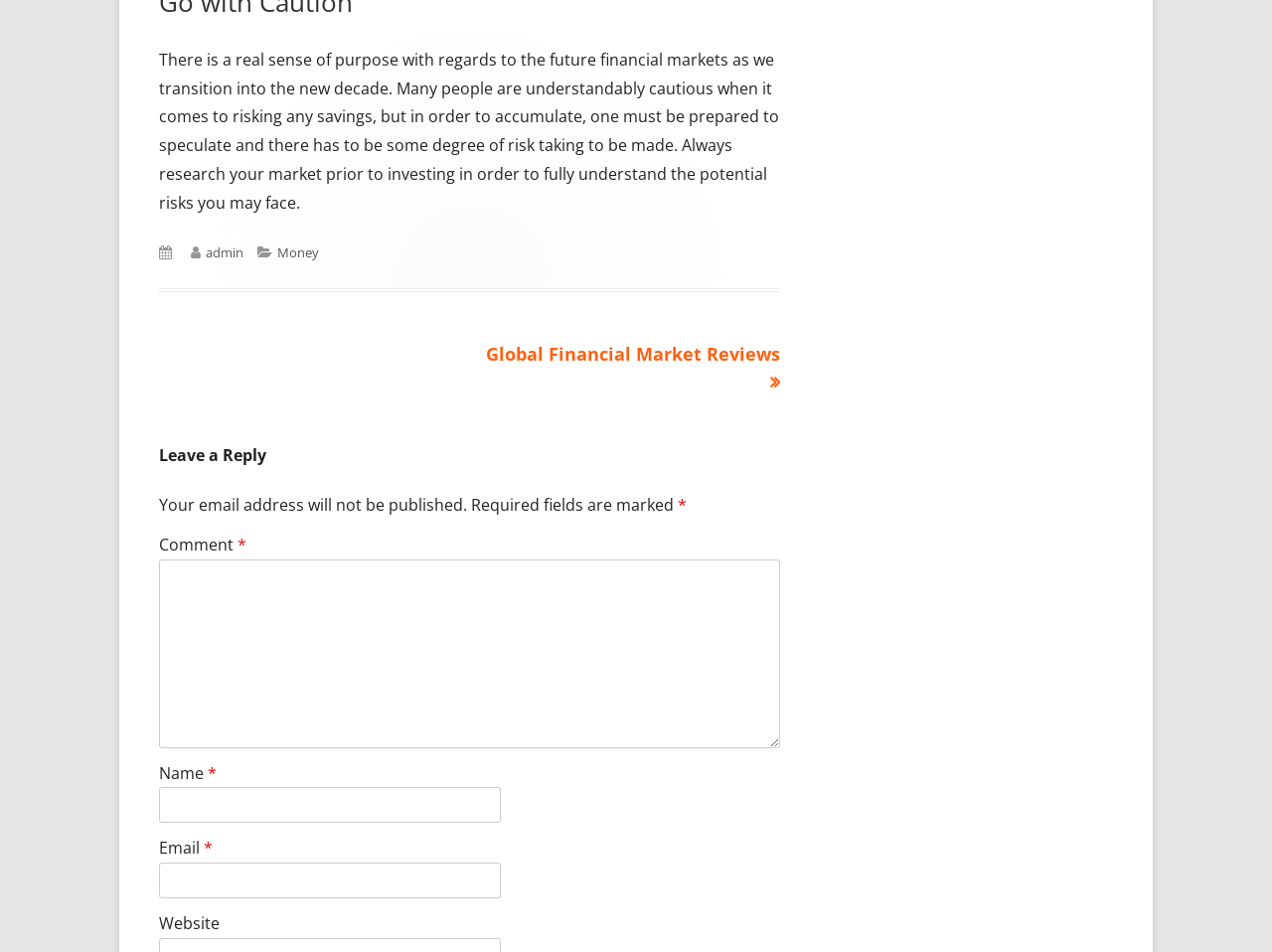What is the next article in the series?
Please use the visual content to give a single word or phrase answer.

Global Financial Market Reviews